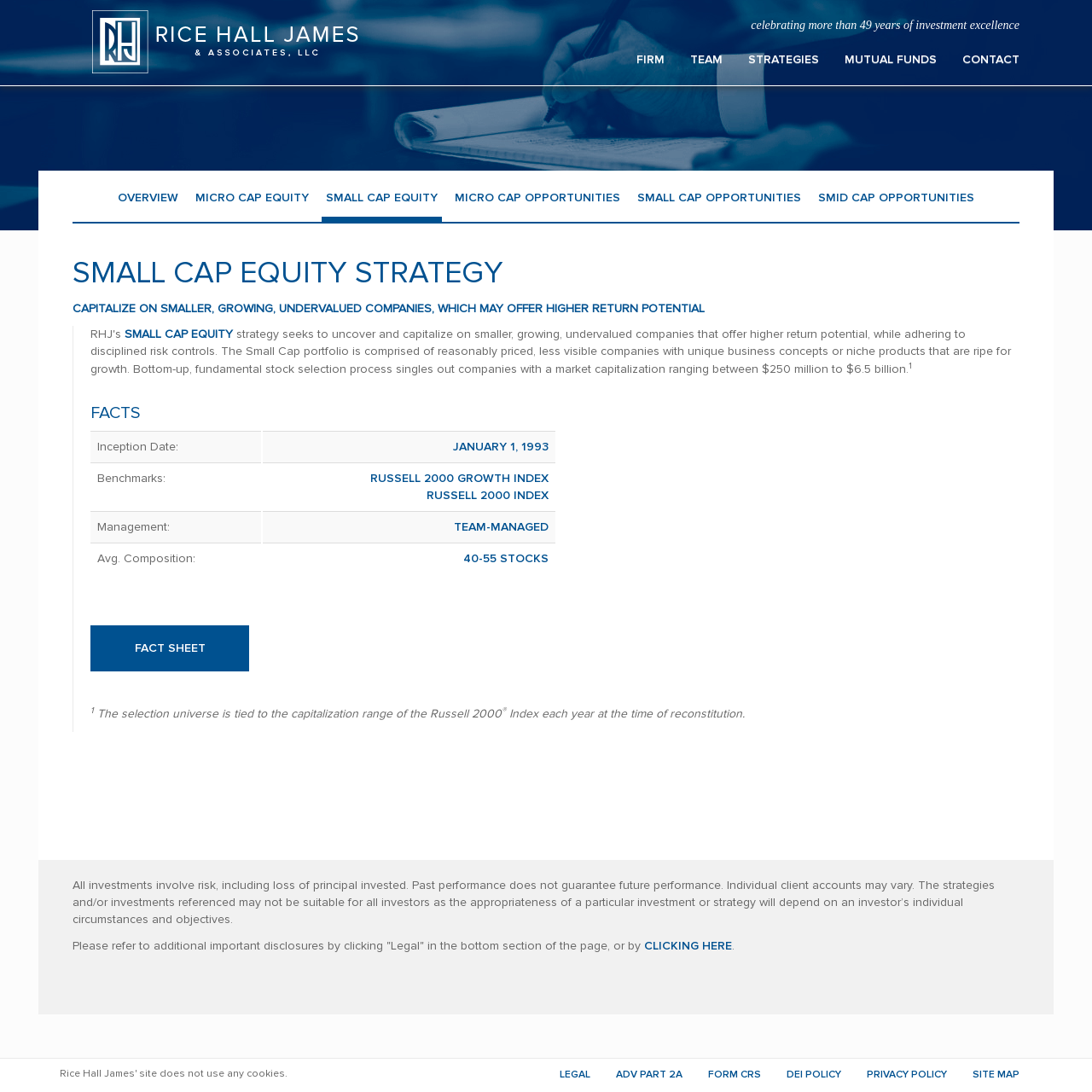Determine the bounding box coordinates of the clickable element to complete this instruction: "Click on the 'FACT SHEET' link". Provide the coordinates in the format of four float numbers between 0 and 1, [left, top, right, bottom].

[0.083, 0.573, 0.228, 0.615]